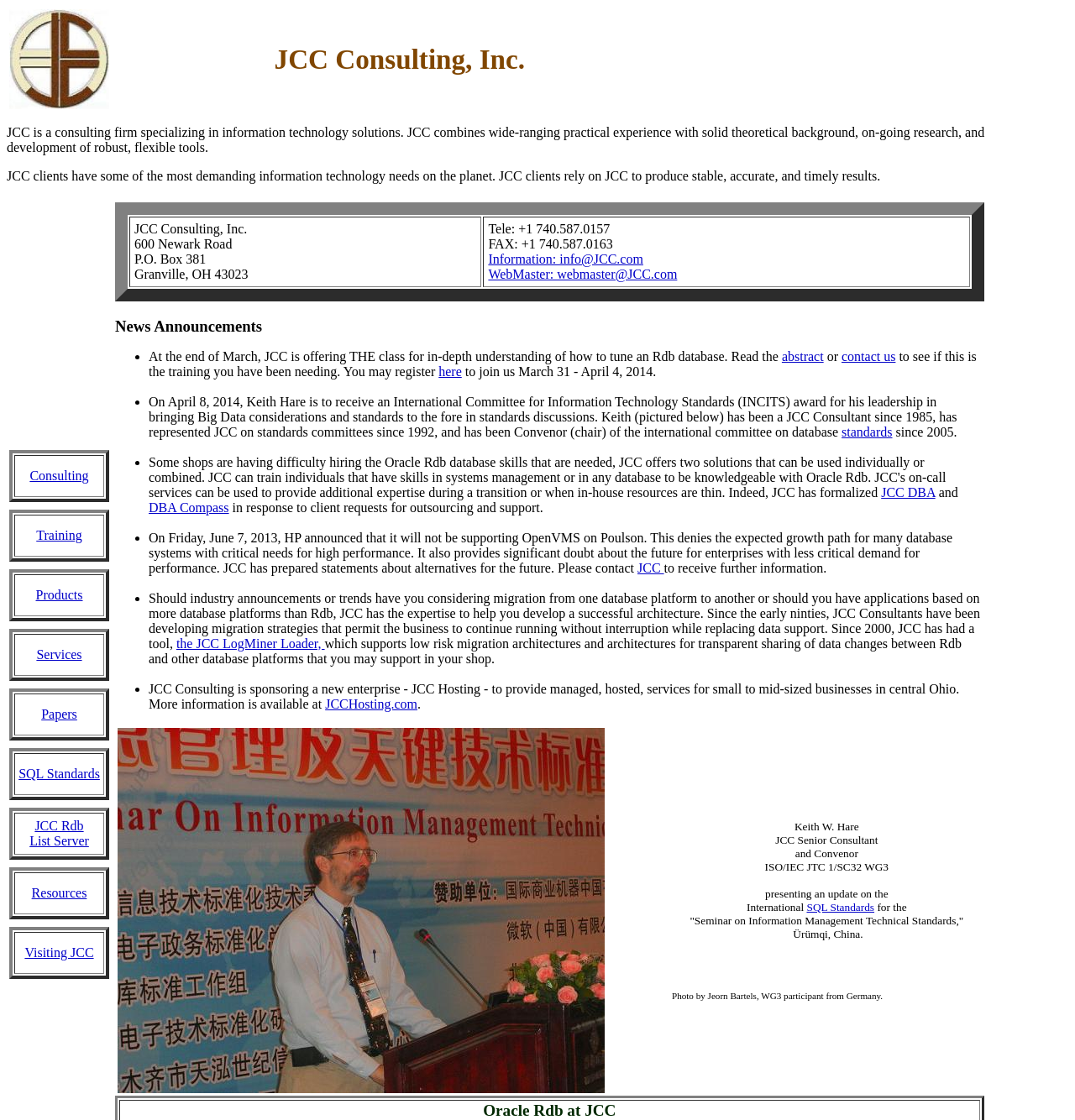Using the details in the image, give a detailed response to the question below:
What is the phone number of JCC Consulting, Inc.?

The phone number of JCC Consulting, Inc. can be found in the table at the bottom of the webpage, where it is written 'Tele: +1 740.587.0157 FAX: +1 740.587.0163 Information: info@JCC.com WebMaster: webmaster@JCC.com'.